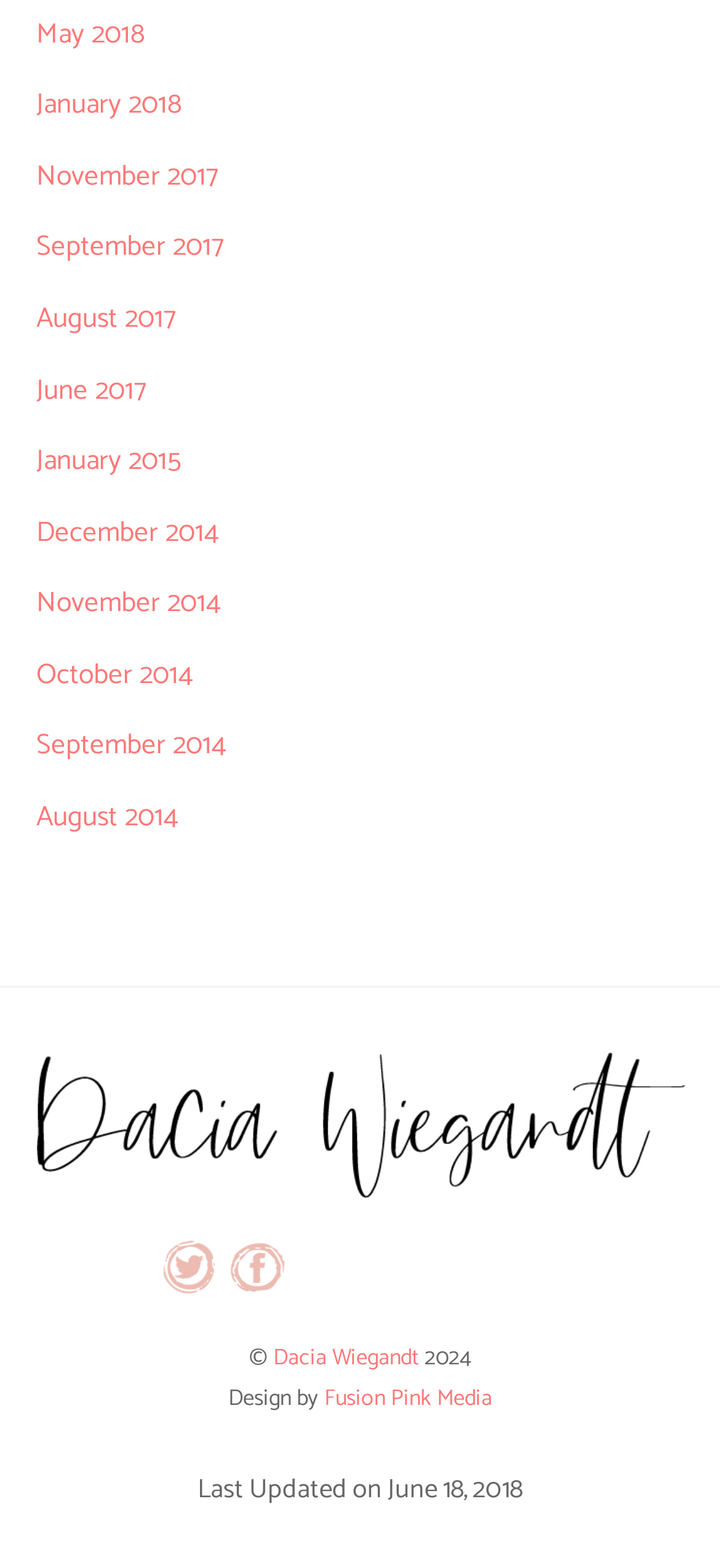What is the copyright year mentioned on the webpage?
Look at the image and answer with only one word or phrase.

2024